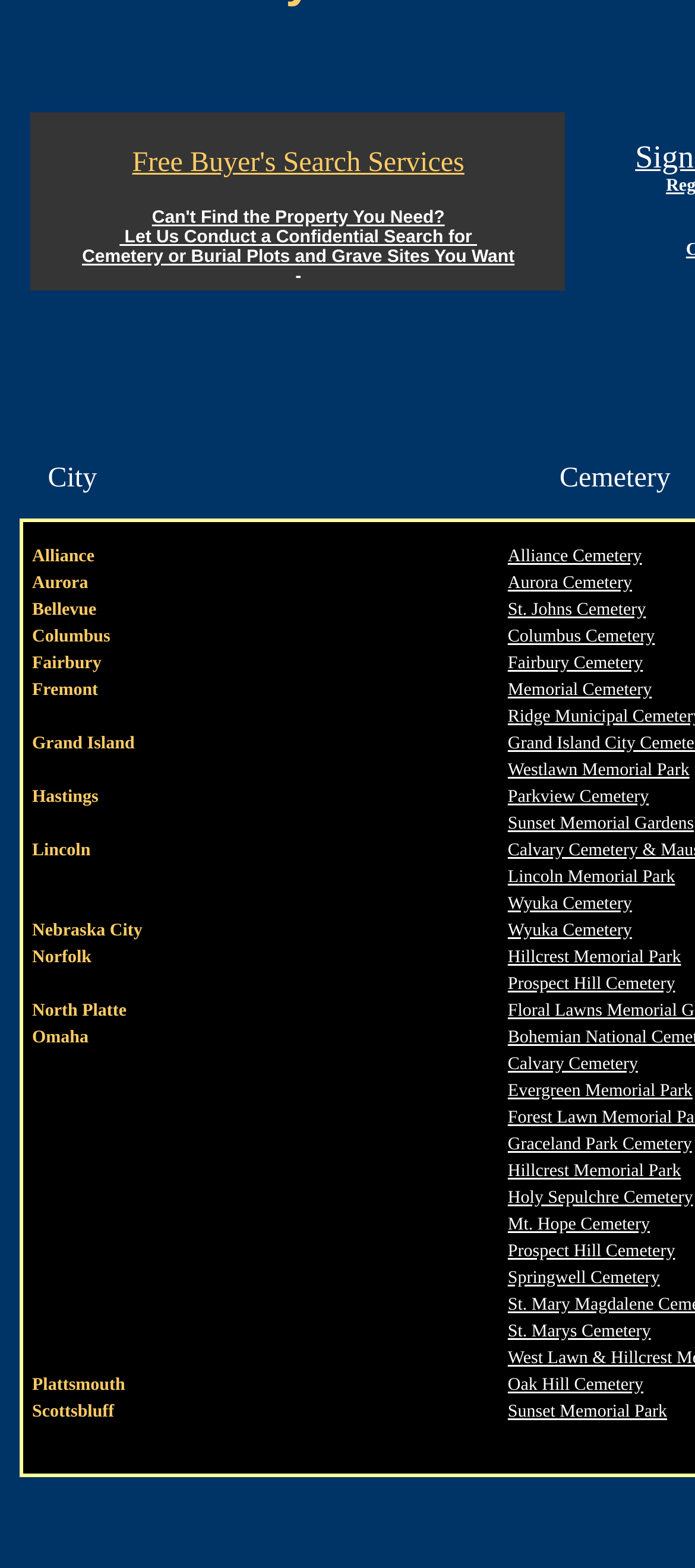Use the details in the image to answer the question thoroughly: 
What is the relationship between the cities and cemeteries on this webpage?

The webpage lists cities and corresponding cemeteries located in those cities. For example, Alliance Cemetery is located in Alliance, and Aurora Cemetery is located in Aurora. Therefore, the relationship between the cities and cemeteries on this webpage is that cemeteries are located in cities.